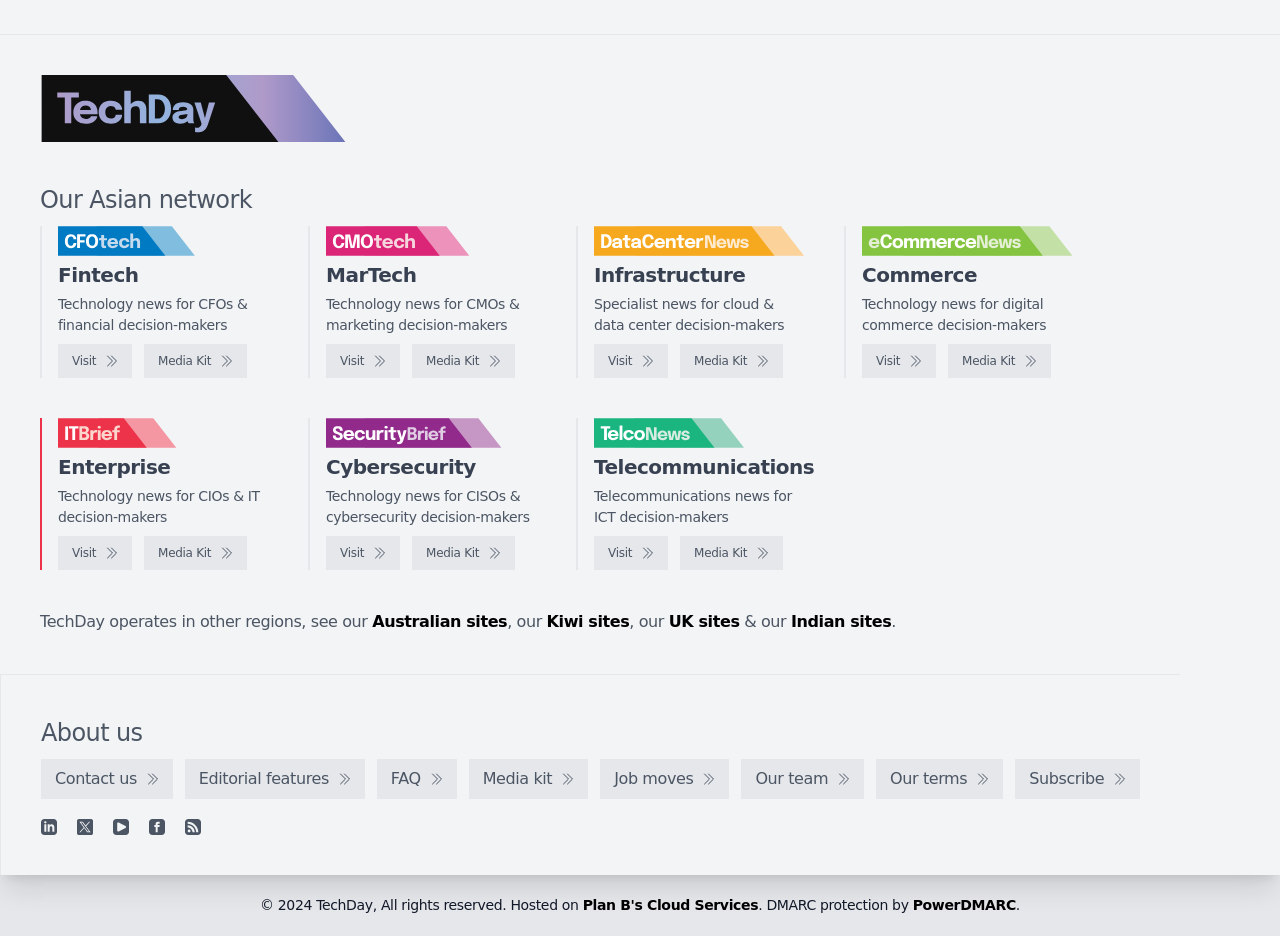Please find the bounding box coordinates of the clickable region needed to complete the following instruction: "Contact us". The bounding box coordinates must consist of four float numbers between 0 and 1, i.e., [left, top, right, bottom].

[0.032, 0.811, 0.135, 0.854]